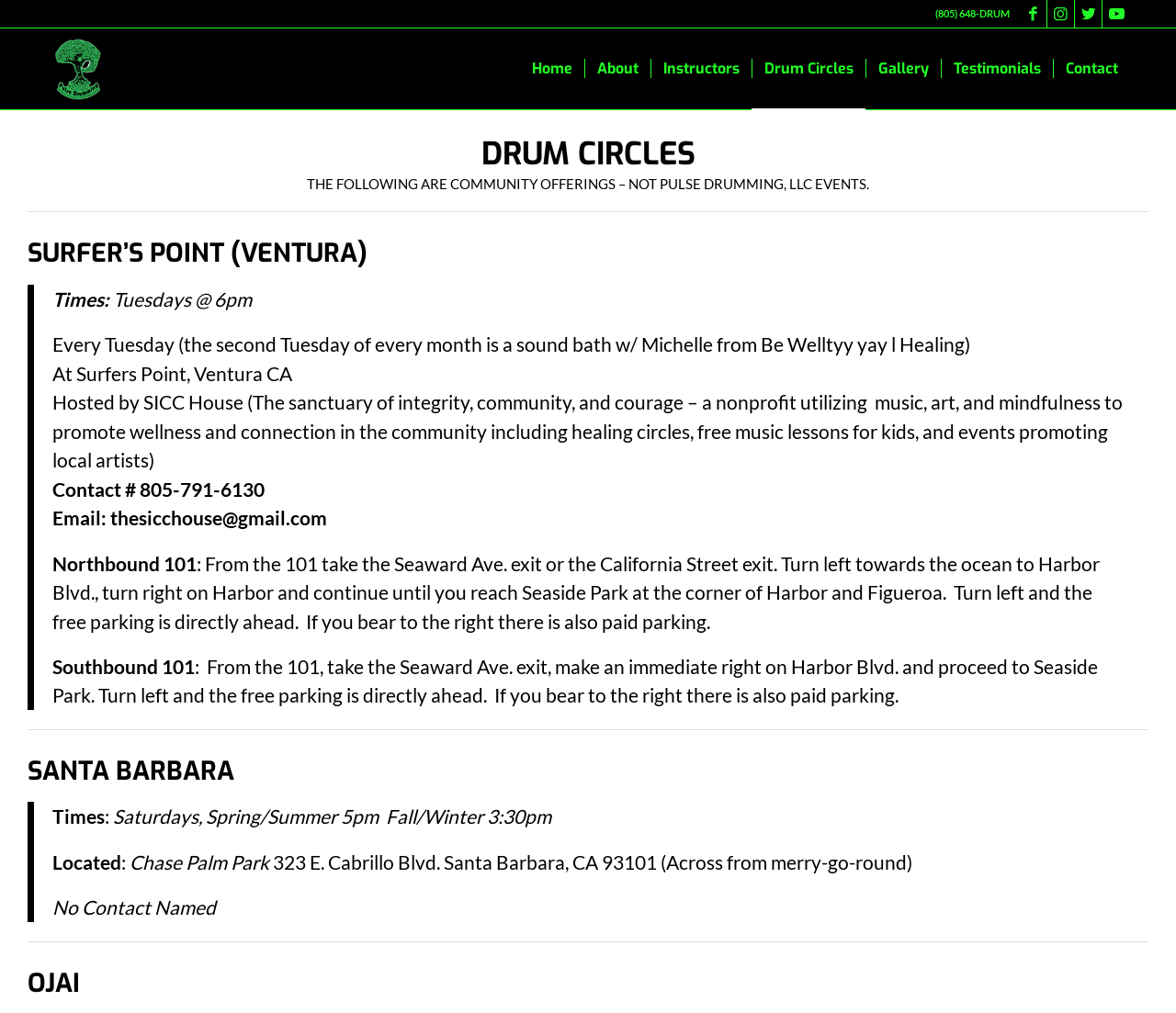How many social media links are at the top of the page?
Using the visual information, answer the question in a single word or phrase.

4